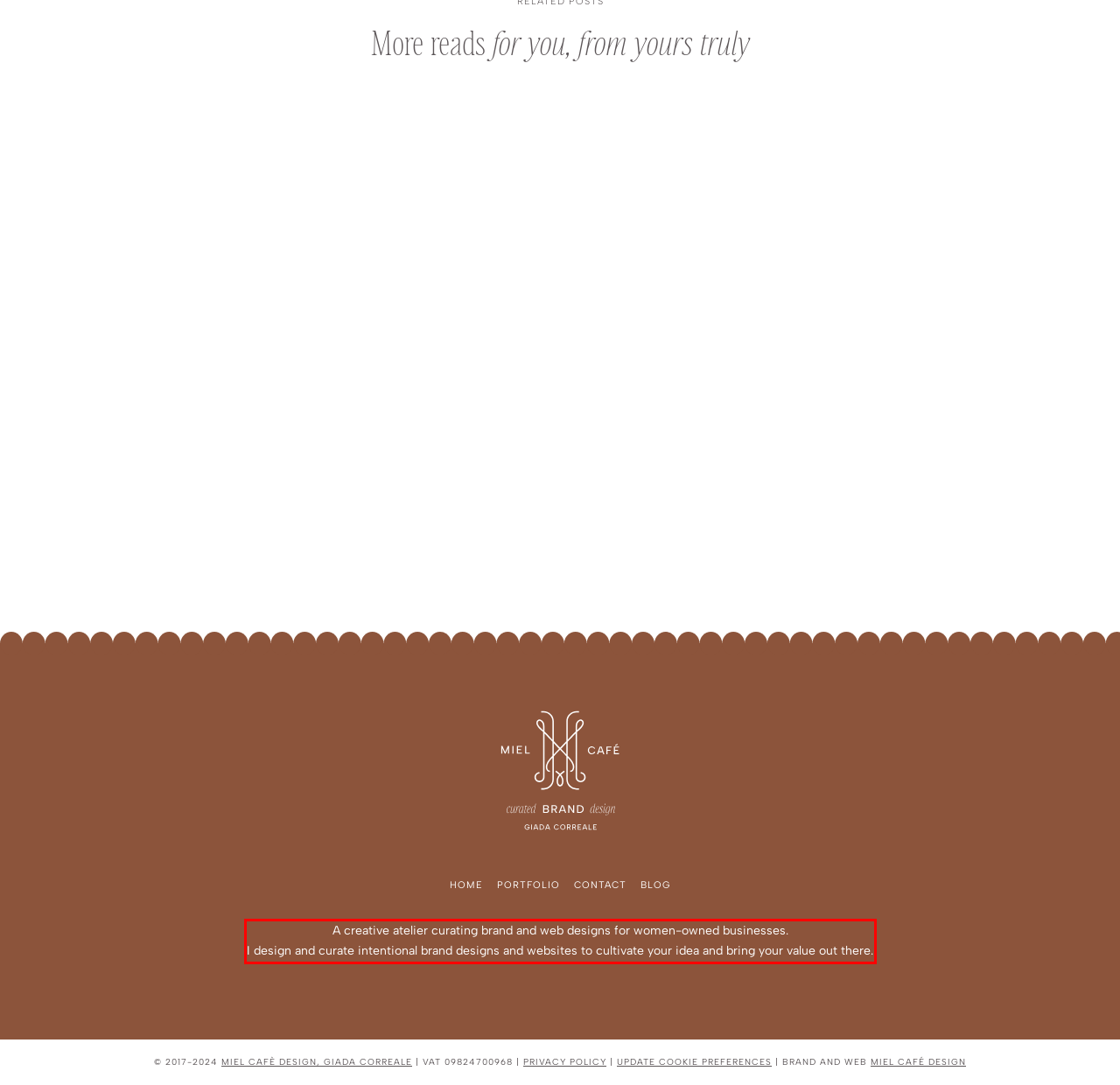Given the screenshot of the webpage, identify the red bounding box, and recognize the text content inside that red bounding box.

A creative atelier curating brand and web designs for women-owned businesses. I design and curate intentional brand designs and websites to cultivate your idea and bring your value out there.